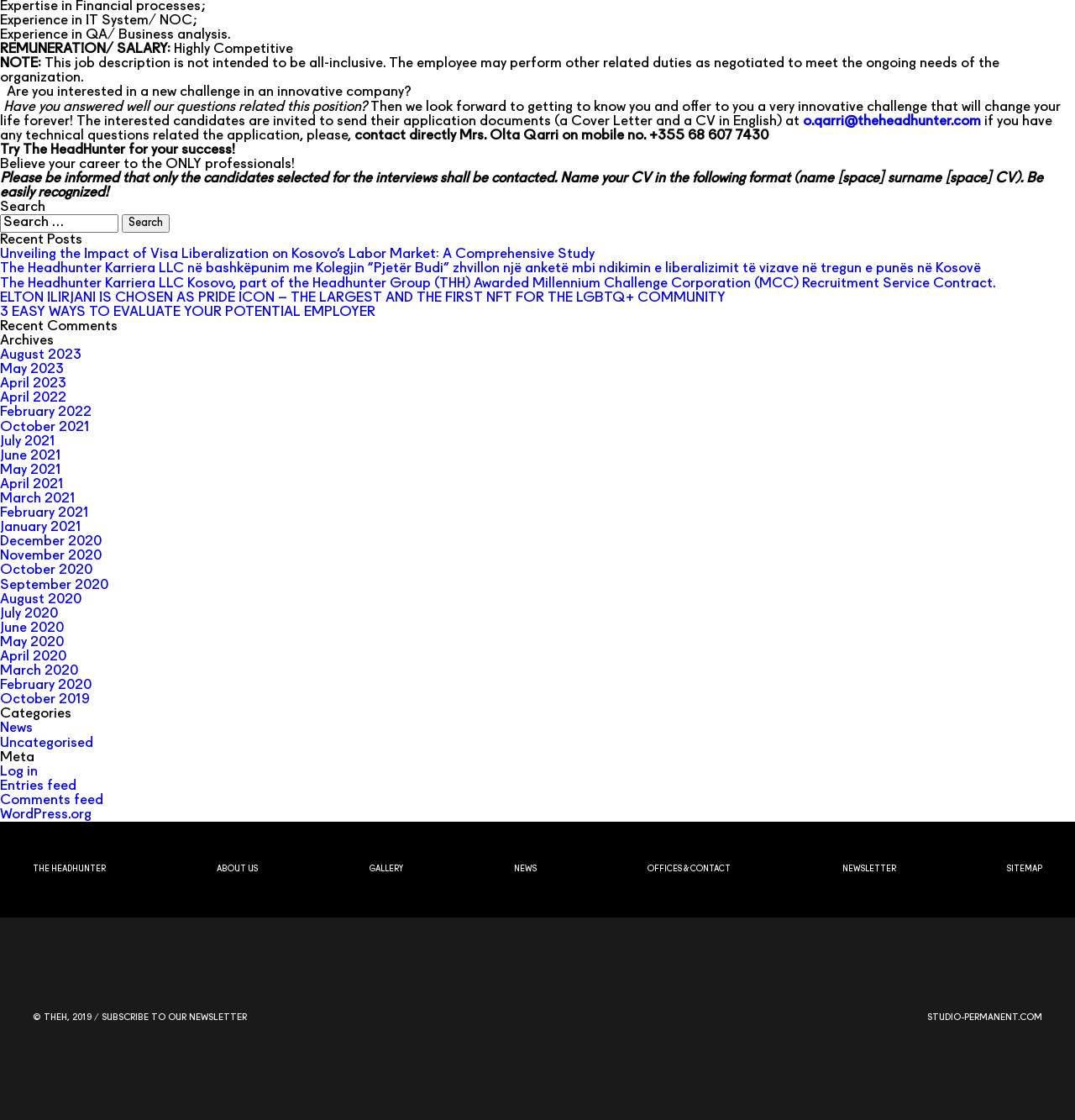Find the bounding box of the UI element described as: "Offices & Contact". The bounding box coordinates should be given as four float values between 0 and 1, i.e., [left, top, right, bottom].

[0.603, 0.772, 0.68, 0.78]